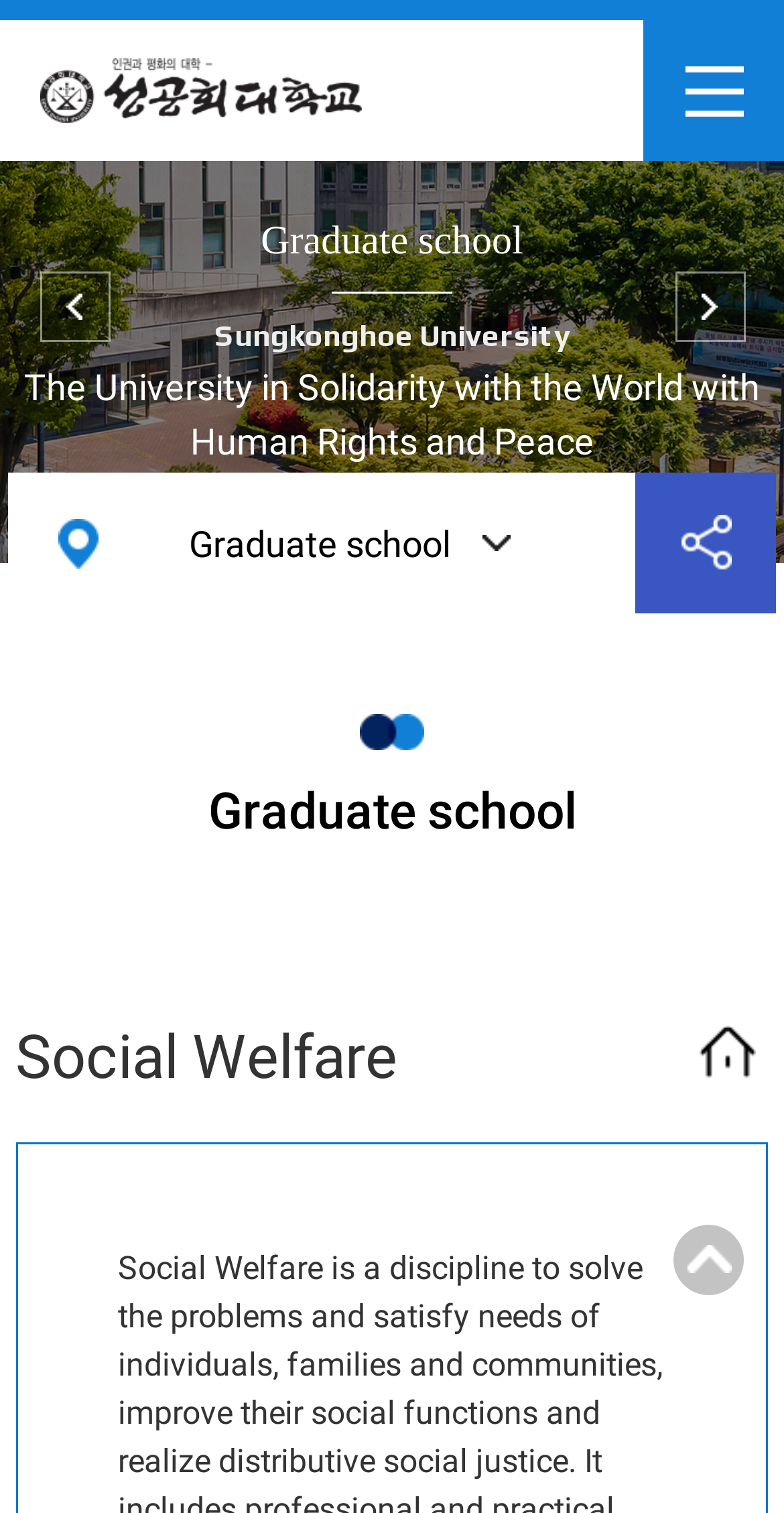Could you indicate the bounding box coordinates of the region to click in order to complete this instruction: "go to graduate school homepage".

[0.19, 0.312, 0.702, 0.405]